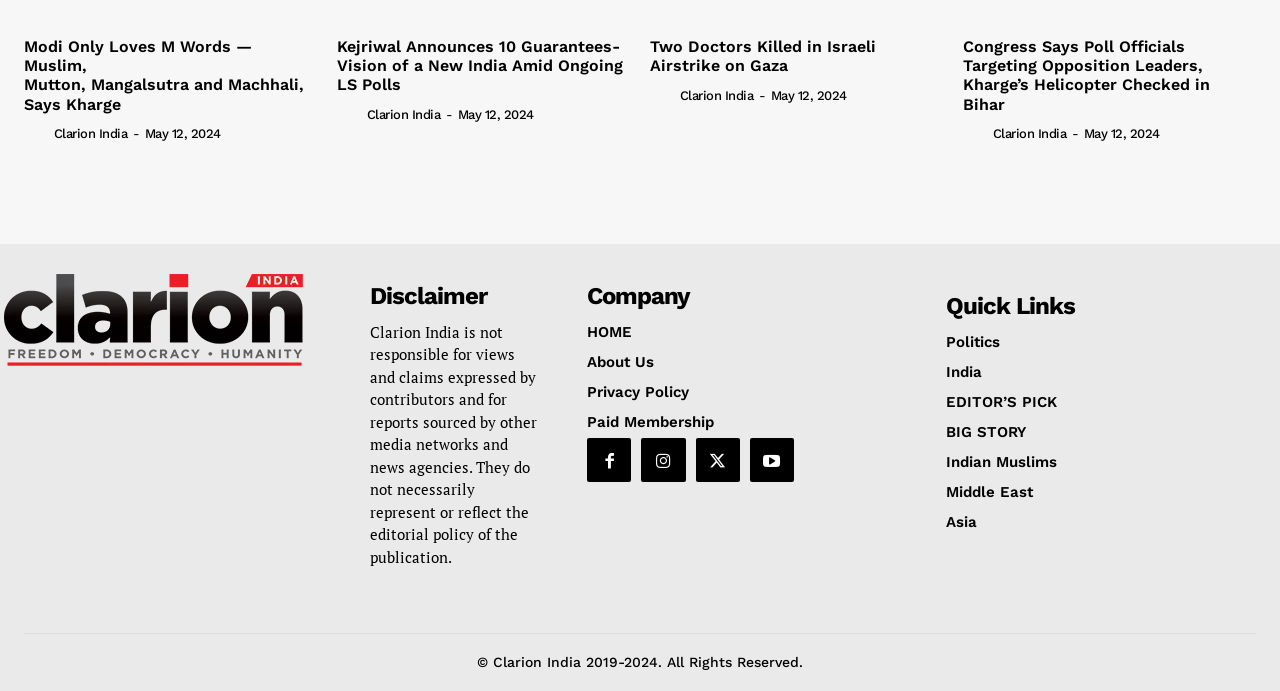Locate the bounding box coordinates of the segment that needs to be clicked to meet this instruction: "Click the logo".

[0.003, 0.396, 0.251, 0.529]